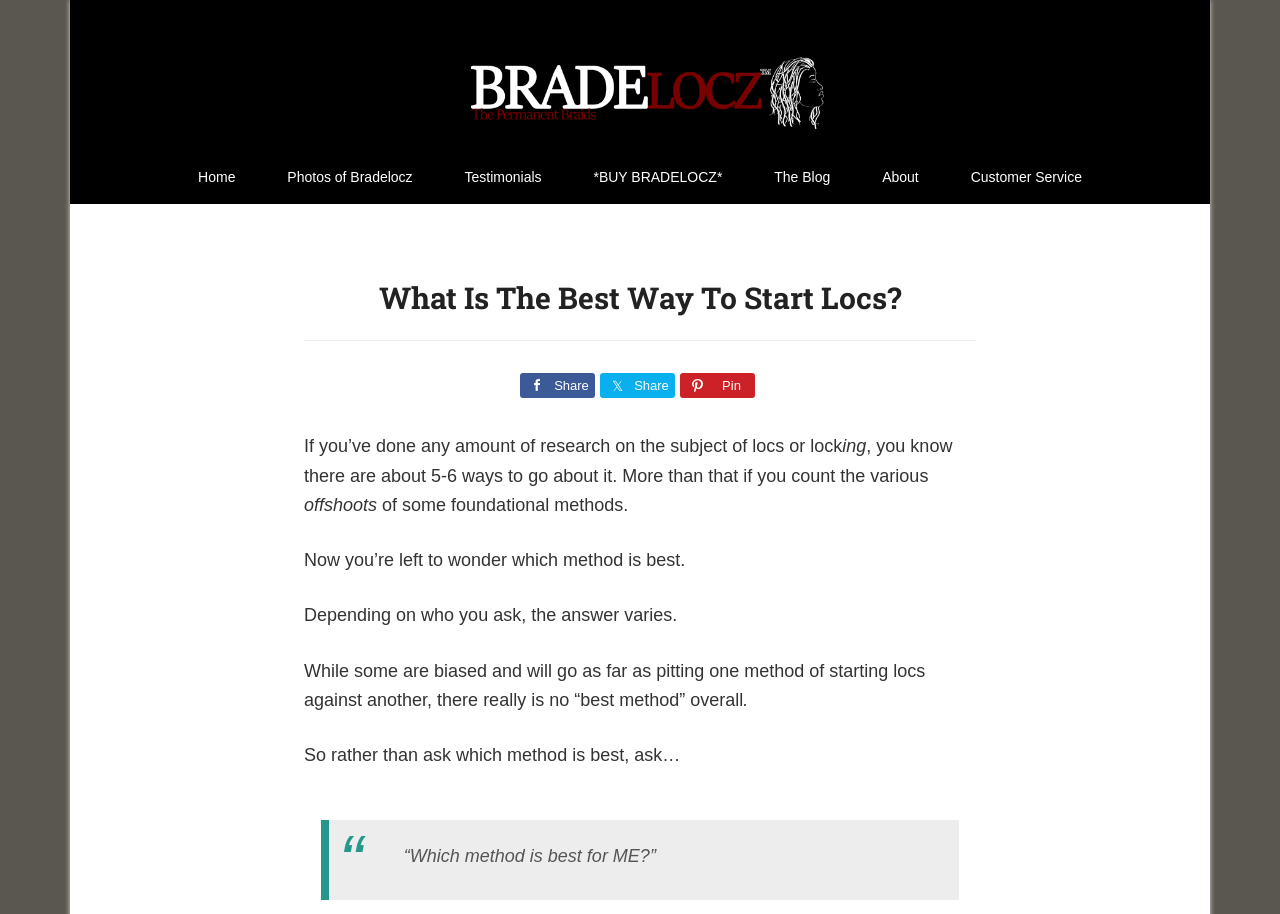Find and extract the text of the primary heading on the webpage.

What Is The Best Way To Start Locs?